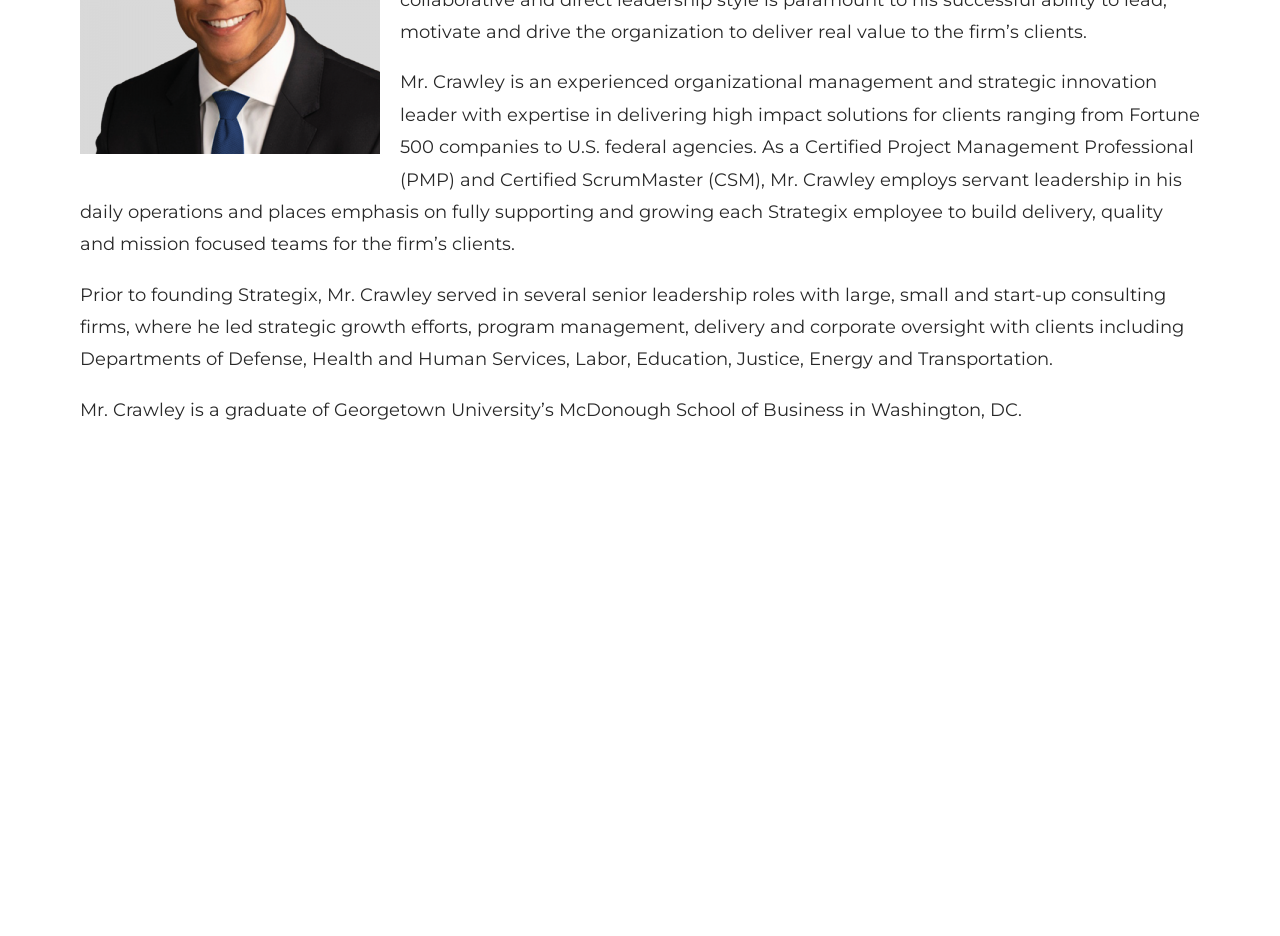Identify the bounding box of the HTML element described as: "name="input_6" placeholder="Subject *"".

[0.582, 0.856, 0.907, 0.909]